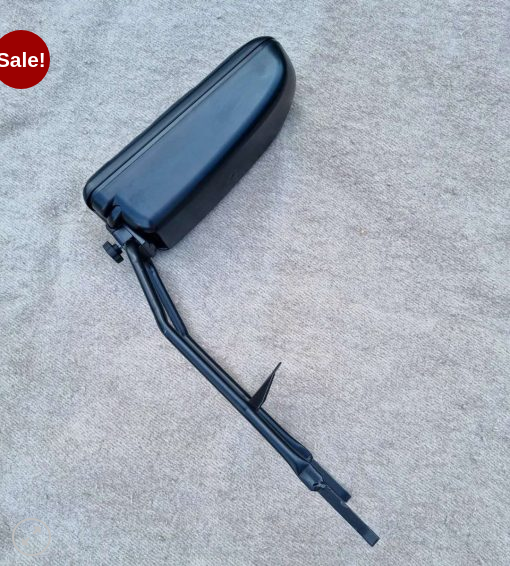What is the condition of the armrest?
Please provide a single word or phrase based on the screenshot.

Brand new